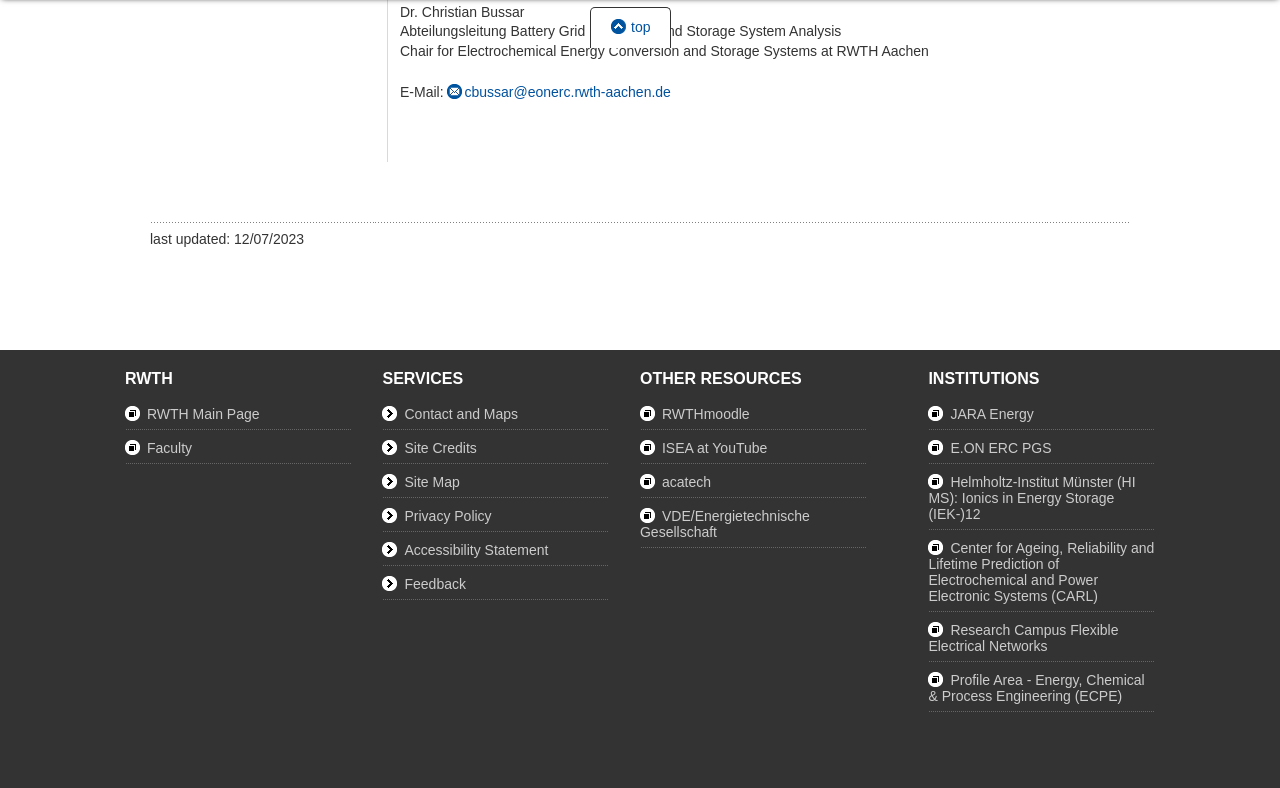Use a single word or phrase to answer the question:
What is the name of the chair mentioned on the webpage?

Chair for Electrochemical Energy Conversion and Storage Systems